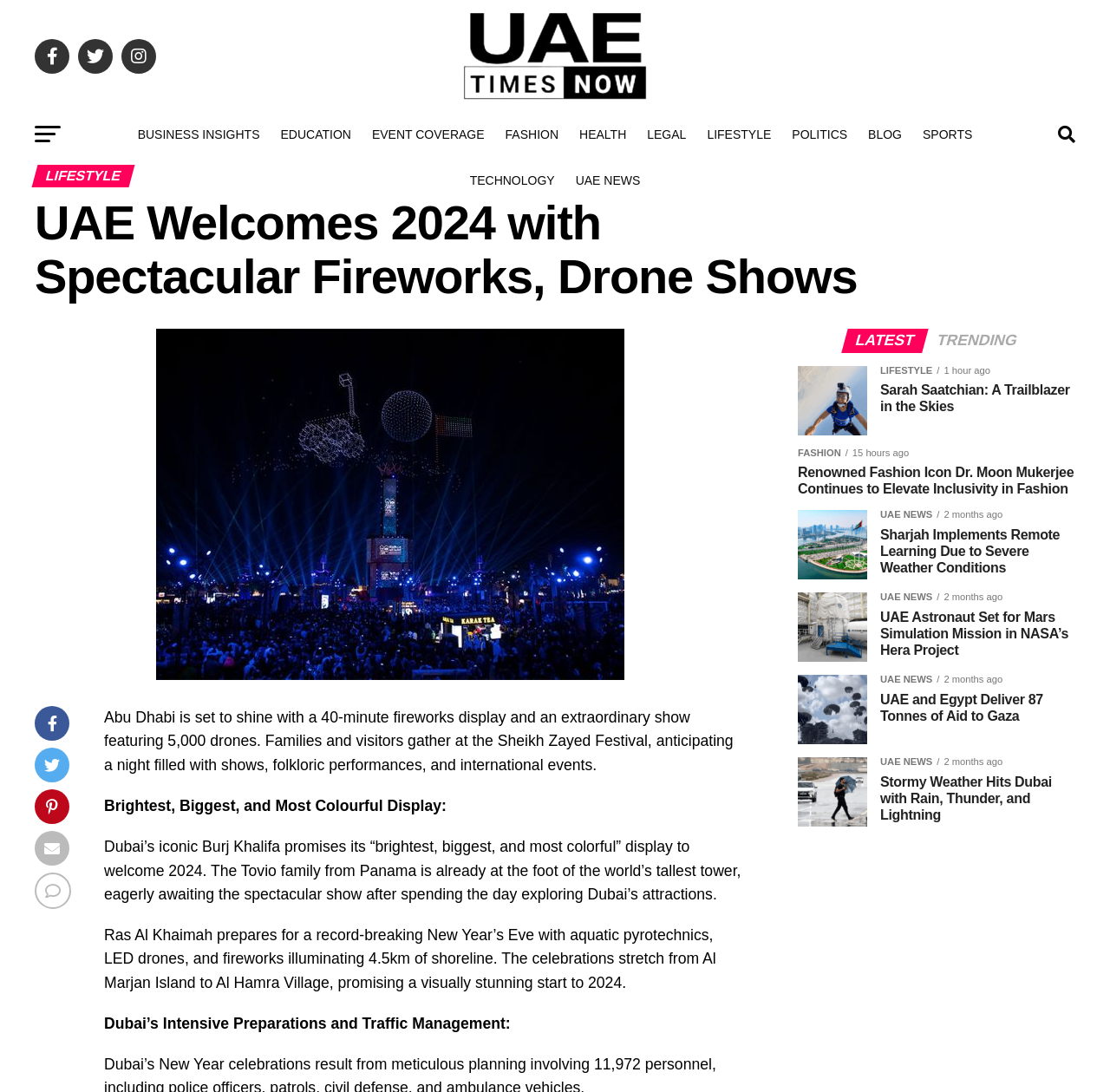Please identify the bounding box coordinates of the element's region that needs to be clicked to fulfill the following instruction: "Read about BUSINESS INSIGHTS". The bounding box coordinates should consist of four float numbers between 0 and 1, i.e., [left, top, right, bottom].

[0.115, 0.103, 0.243, 0.143]